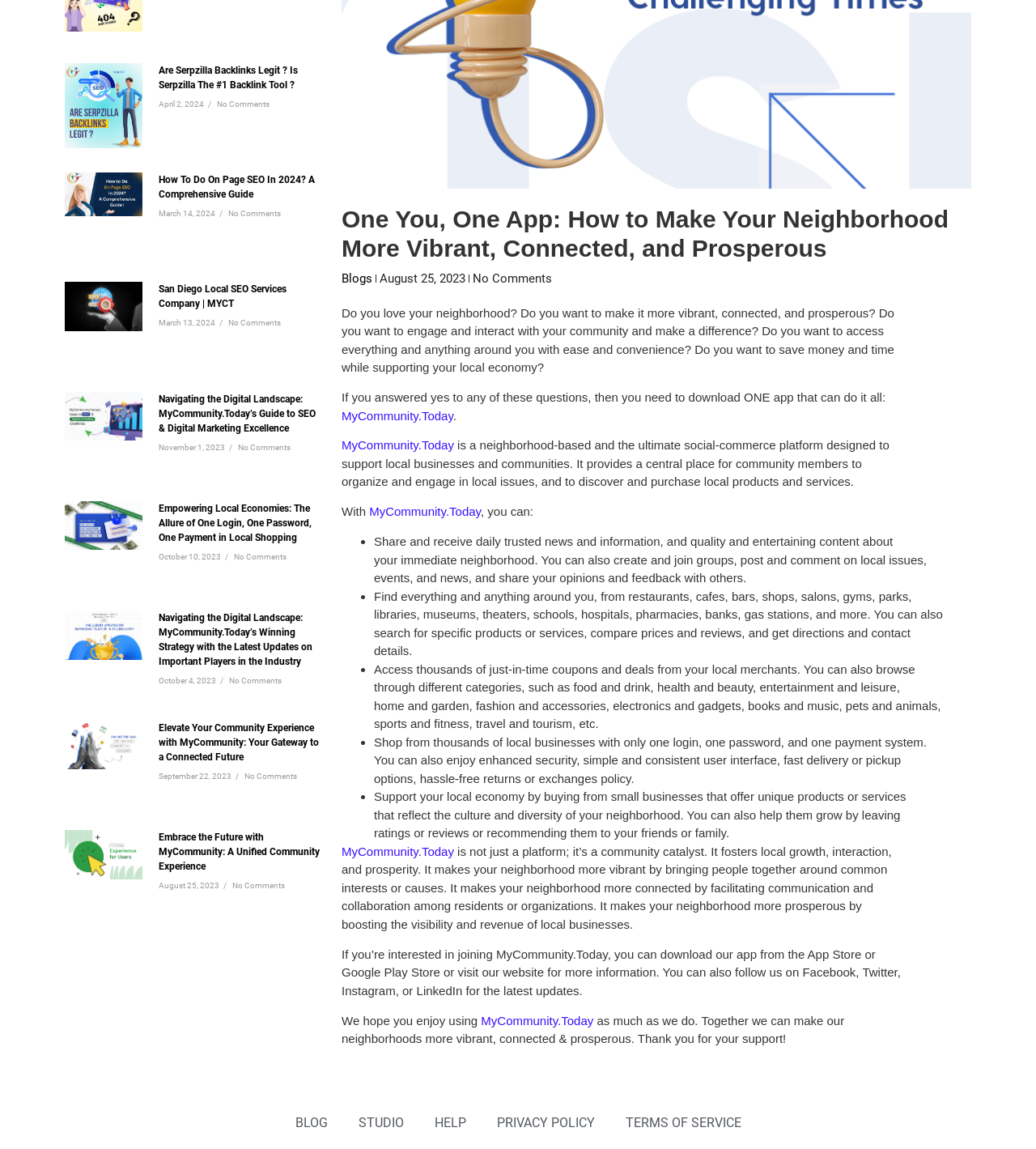Locate the bounding box of the UI element defined by this description: "Help". The coordinates should be given as four float numbers between 0 and 1, formatted as [left, top, right, bottom].

[0.419, 0.969, 0.45, 0.986]